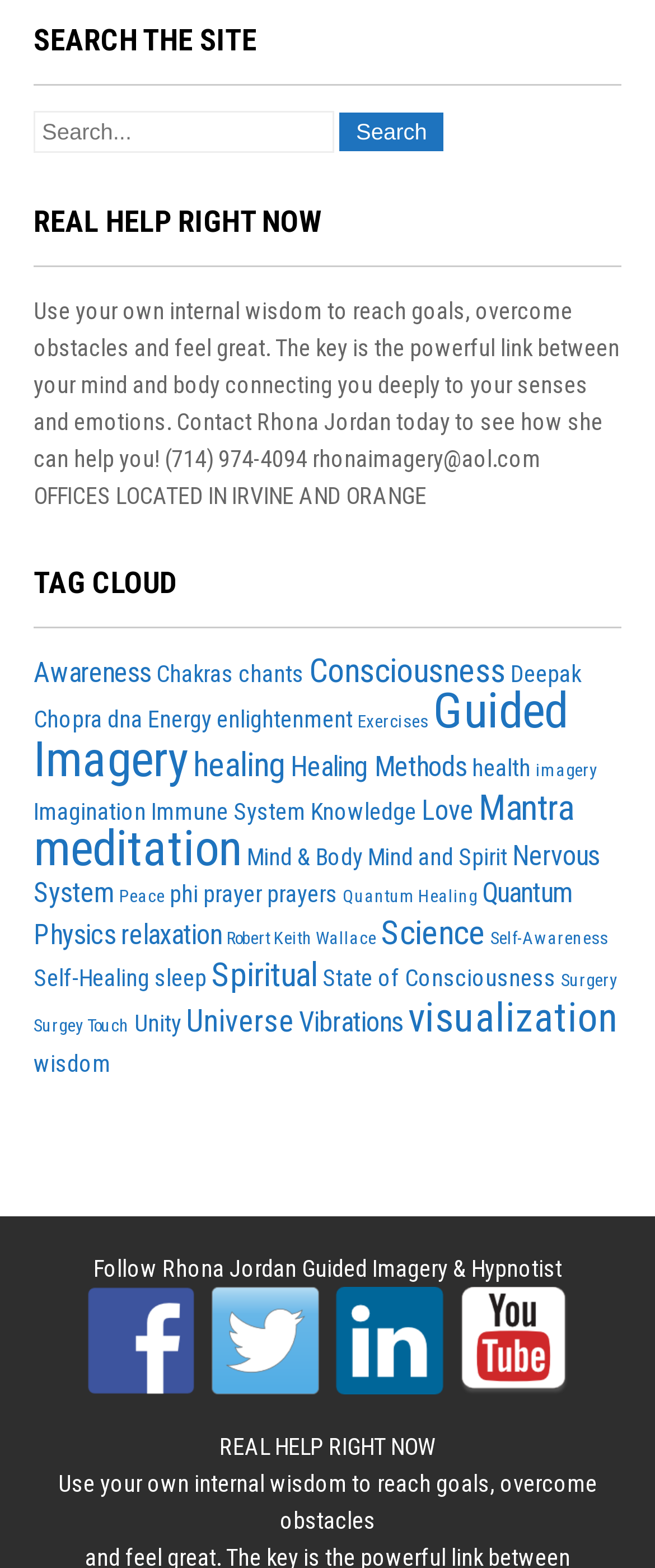Please specify the bounding box coordinates of the clickable region to carry out the following instruction: "Search the site". The coordinates should be four float numbers between 0 and 1, in the format [left, top, right, bottom].

[0.051, 0.071, 0.51, 0.098]